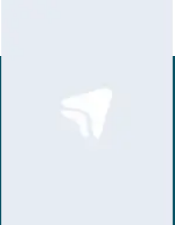What does the logo symbolize in the promotional material?
Refer to the screenshot and answer in one word or phrase.

Technological advancements and market opportunities